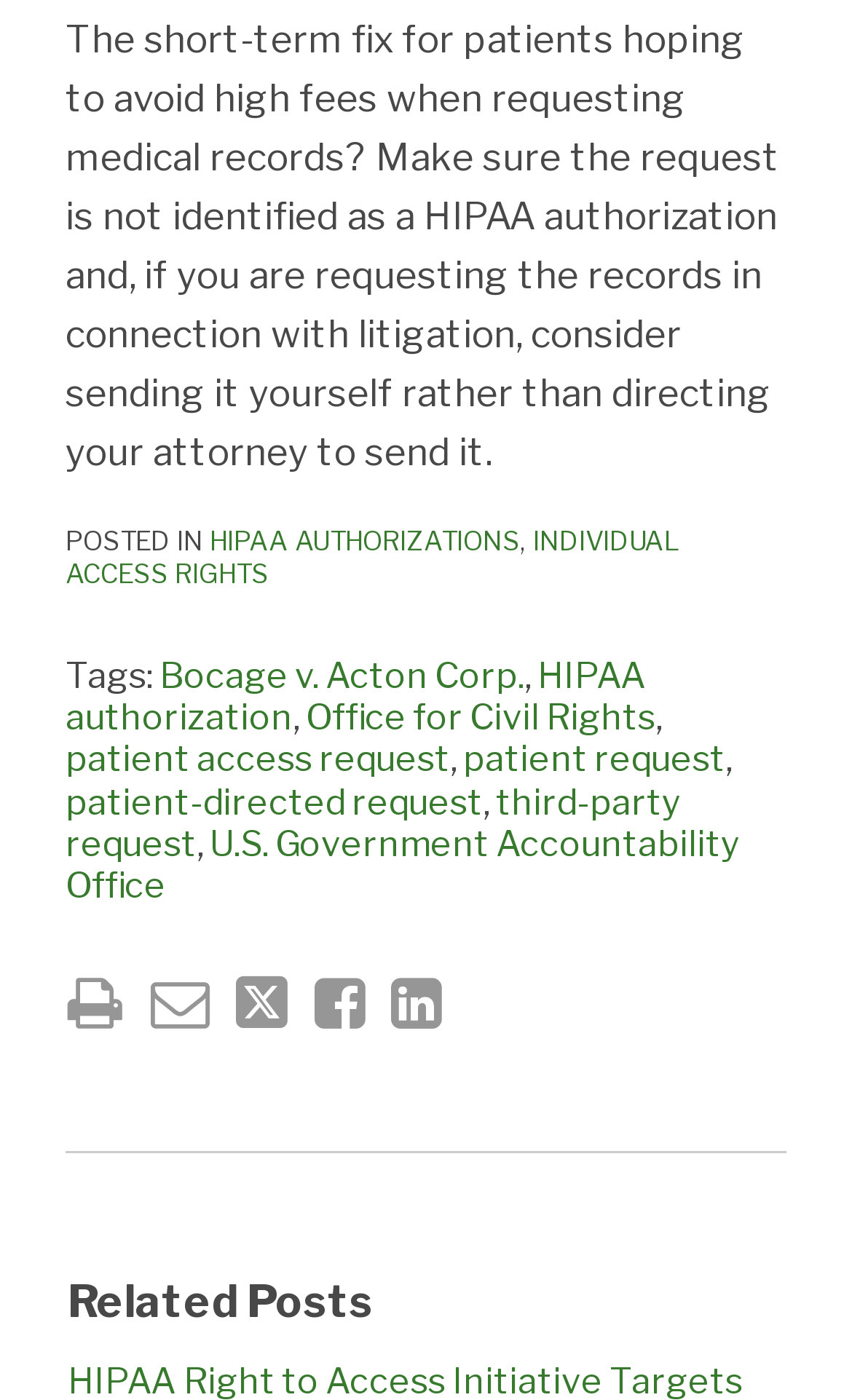Respond to the question below with a single word or phrase: What is the purpose of the 'Print' button?

To print the post